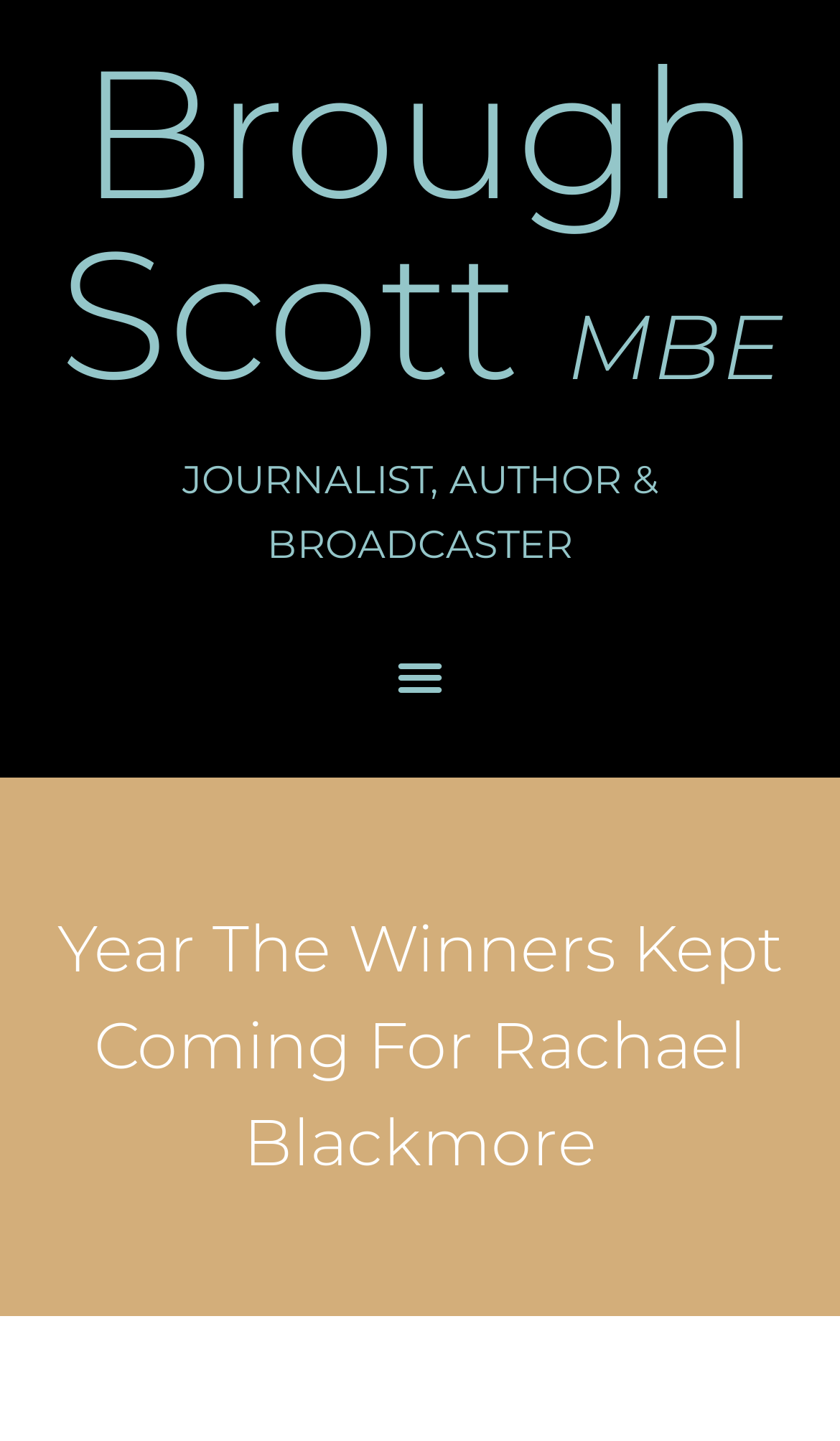Given the element description, predict the bounding box coordinates in the format (top-left x, top-left y, bottom-right x, bottom-right y). Make sure all values are between 0 and 1. Here is the element description: عن الشركة

None